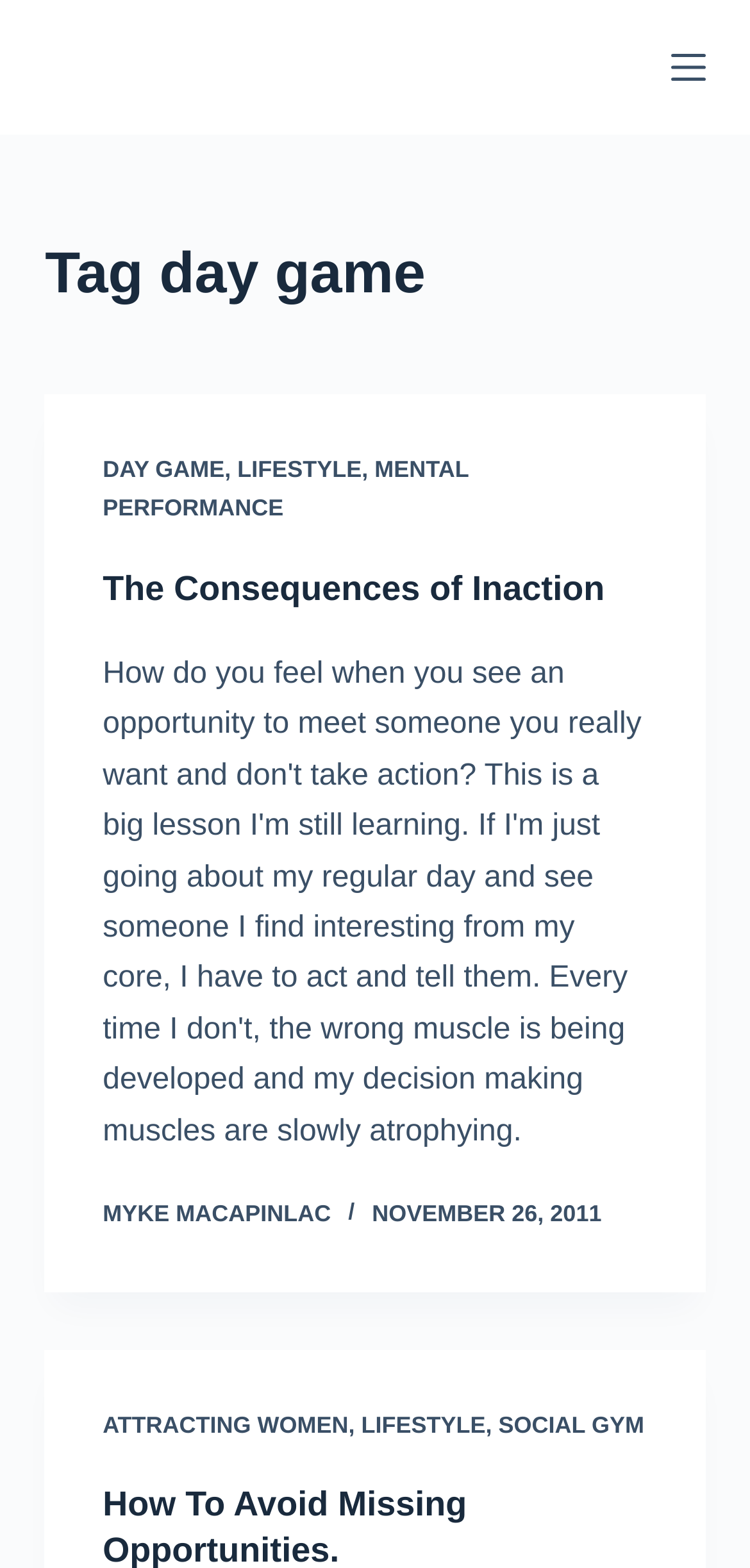What is the title of the subheading?
Answer the question with a detailed and thorough explanation.

The subheading can be found in the heading element, which contains the text 'The Consequences of Inaction'. This is a subheading within the article.